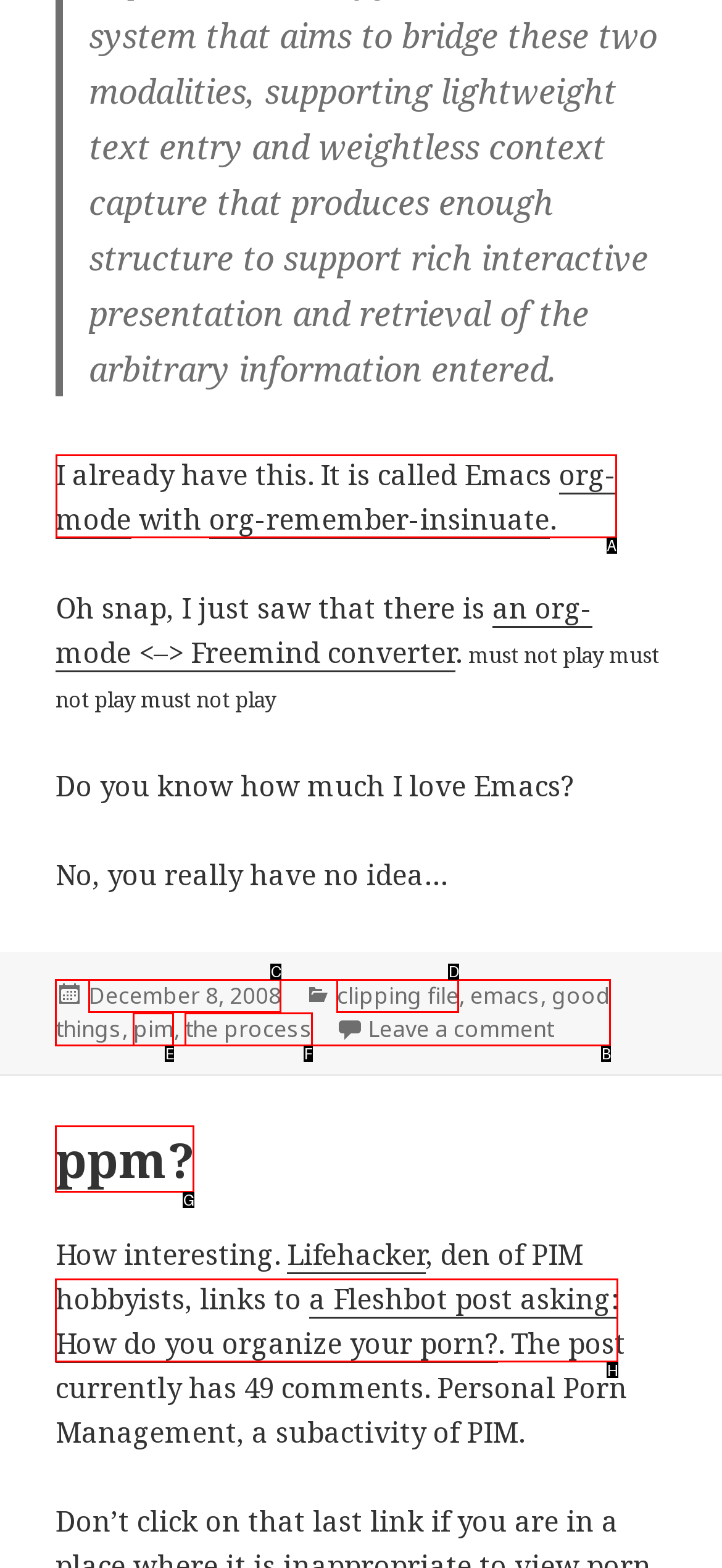Identify which lettered option to click to carry out the task: Click the 'ADD TO CART' button. Provide the letter as your answer.

None